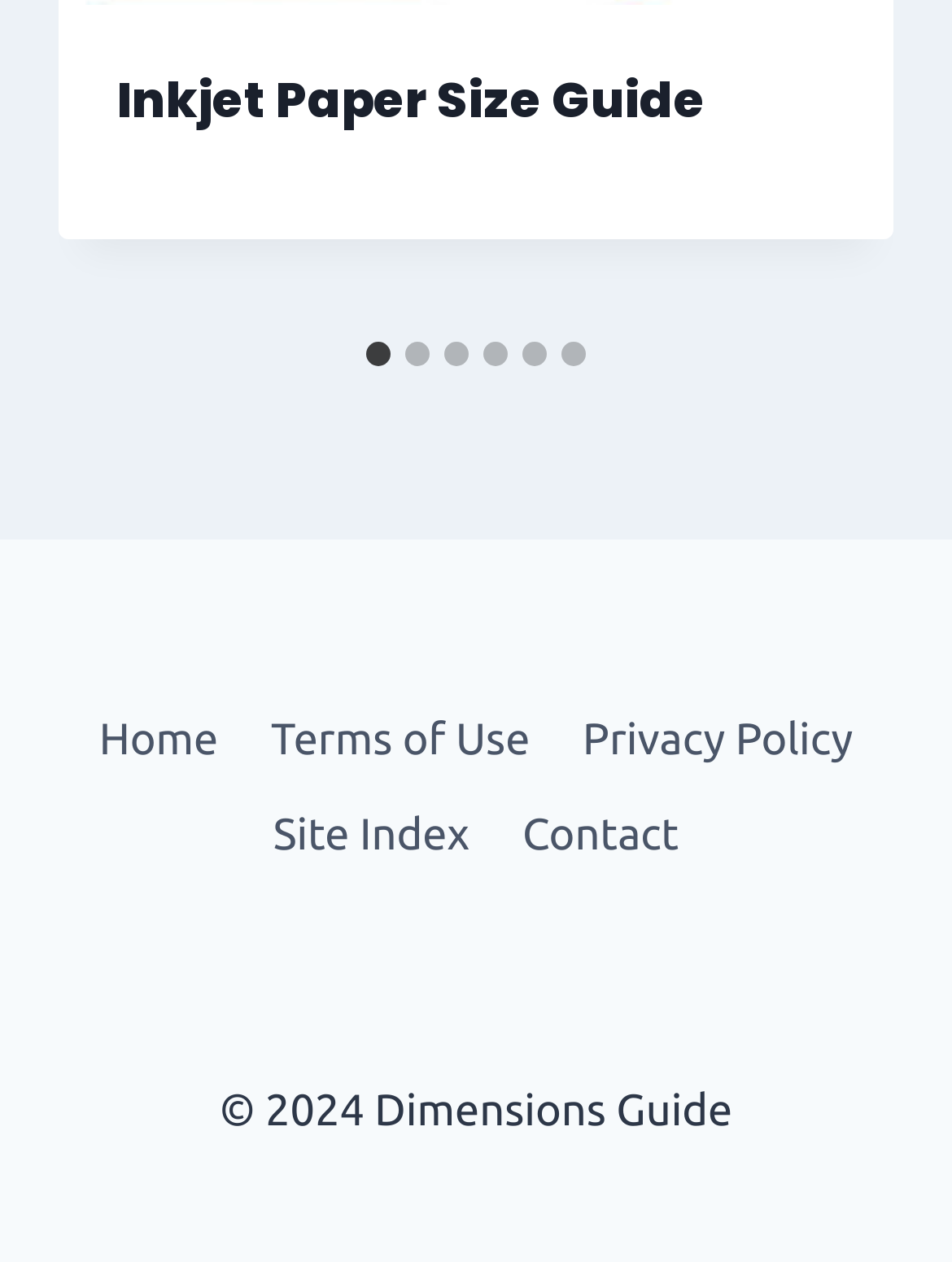Determine the bounding box coordinates of the clickable region to carry out the instruction: "View slide 2".

[0.426, 0.272, 0.451, 0.291]